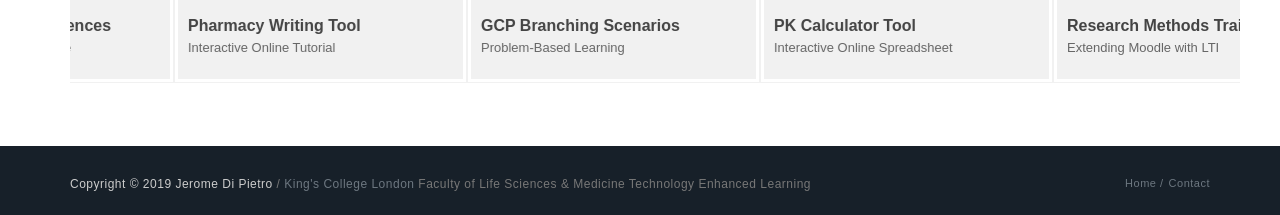Locate the bounding box of the UI element with the following description: "Video Production Production and Development".

[0.066, 0.07, 0.273, 0.275]